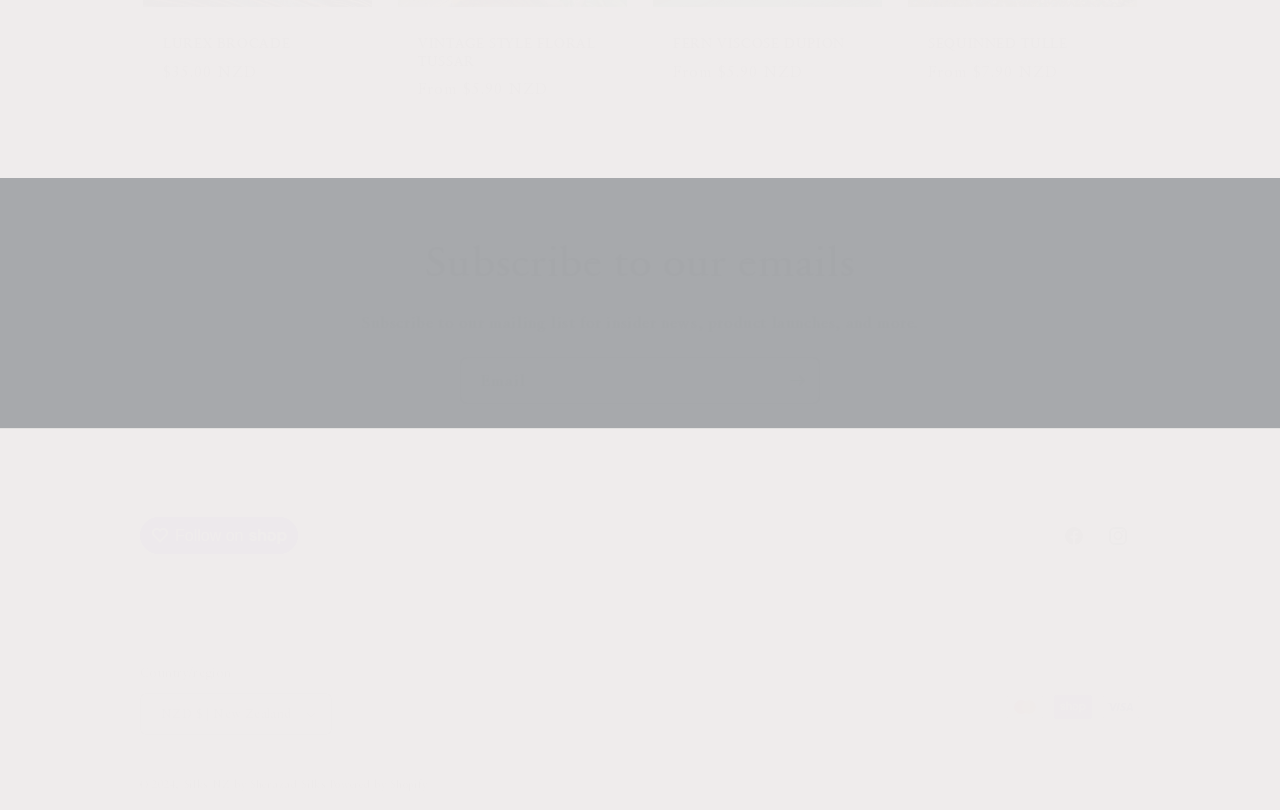Using the description: "Instagram", identify the bounding box of the corresponding UI element in the screenshot.

[0.856, 0.635, 0.891, 0.689]